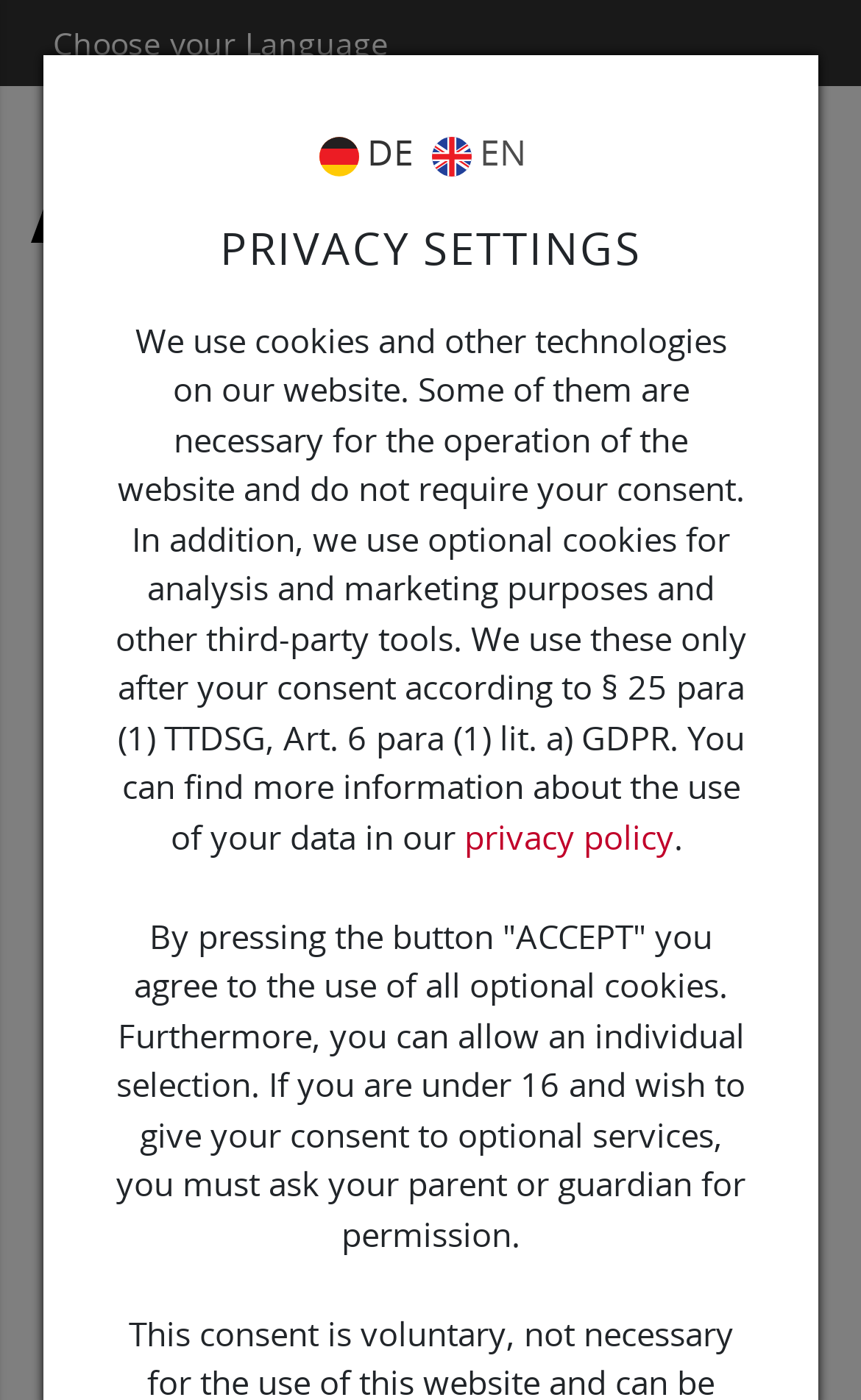Pinpoint the bounding box coordinates of the clickable element to carry out the following instruction: "Go to references."

[0.723, 0.201, 0.874, 0.225]